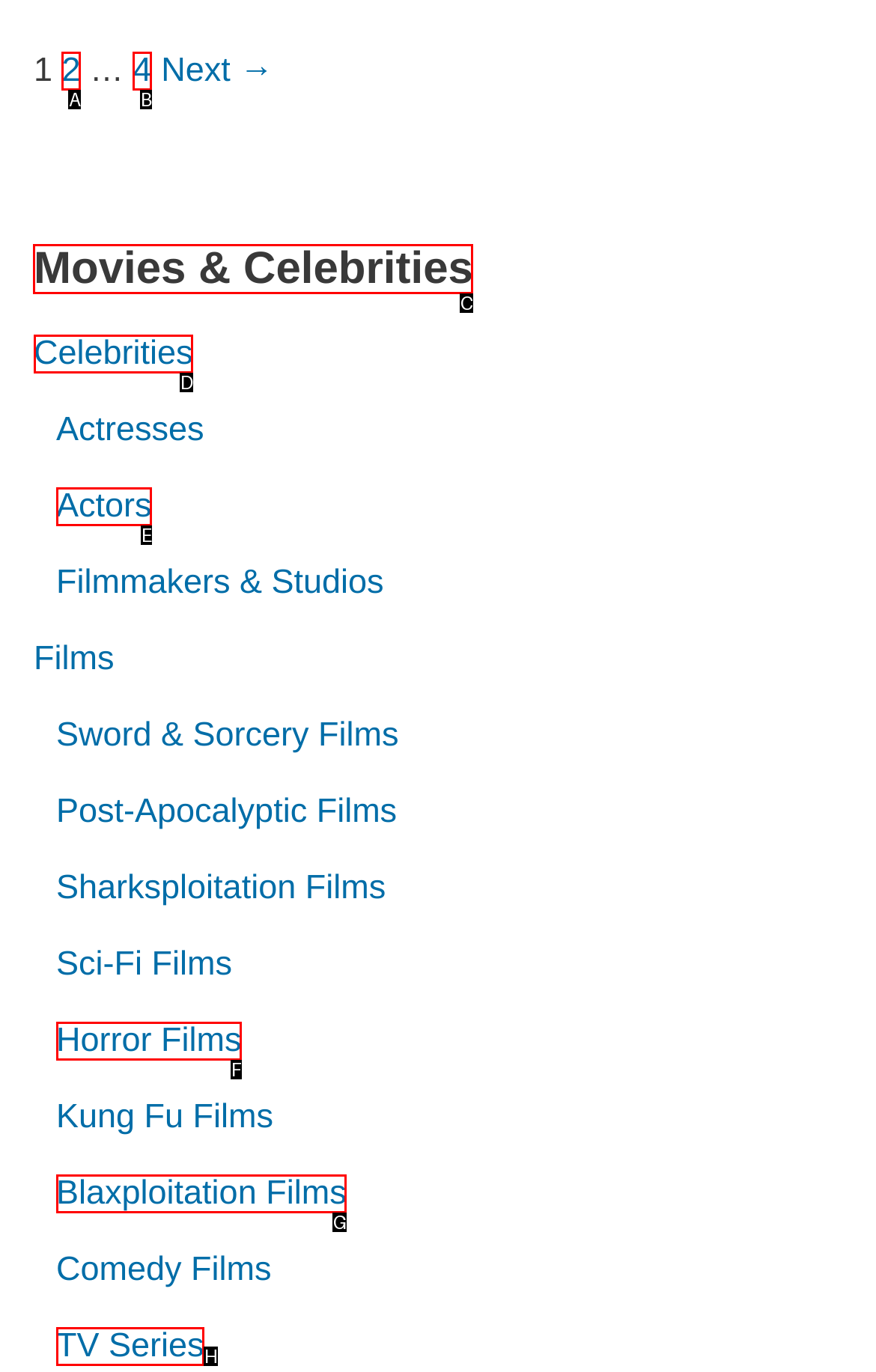Which UI element's letter should be clicked to achieve the task: Explore Movies & Celebrities
Provide the letter of the correct choice directly.

C